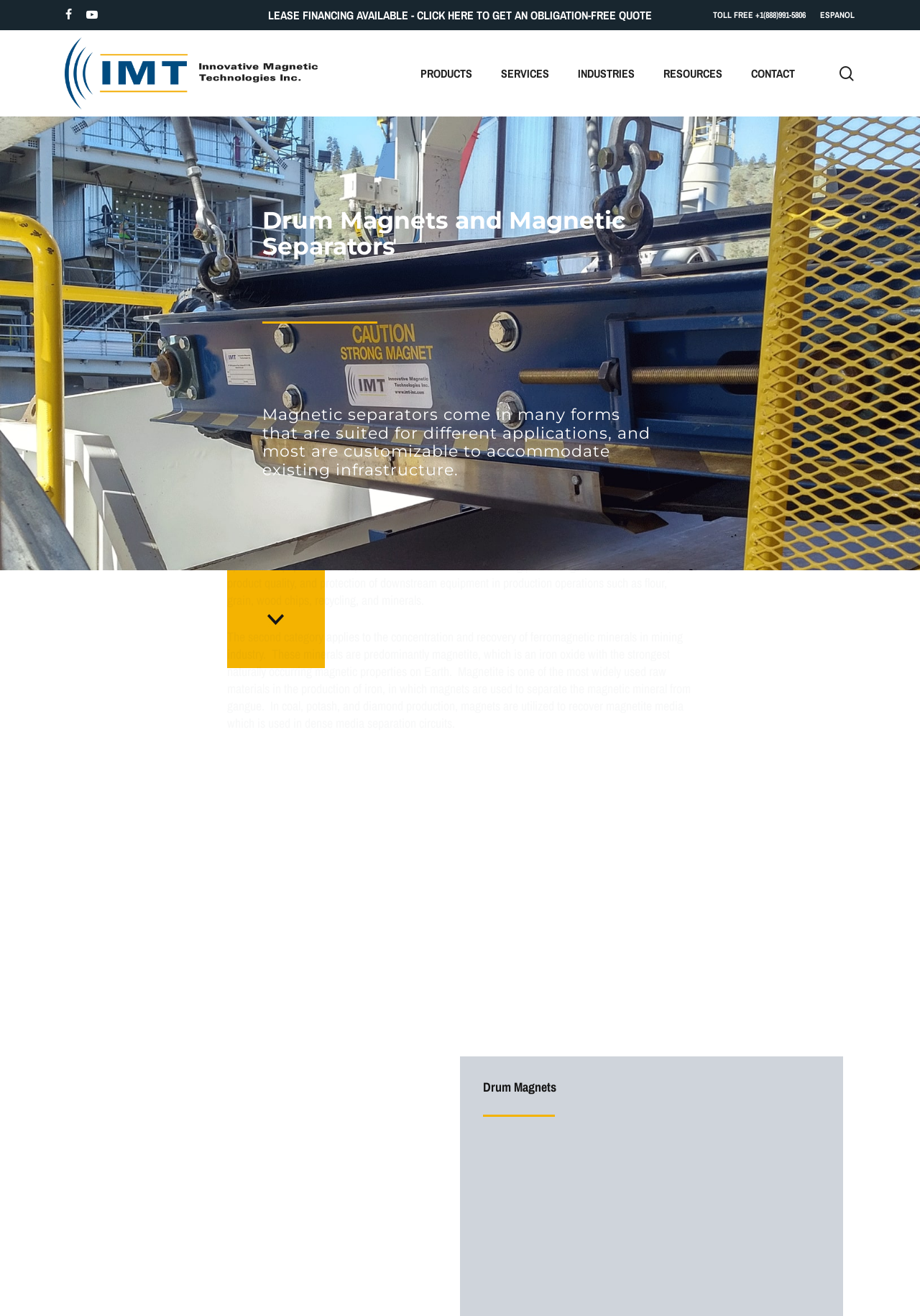Give the bounding box coordinates for the element described as: "Contact".

[0.816, 0.046, 0.864, 0.065]